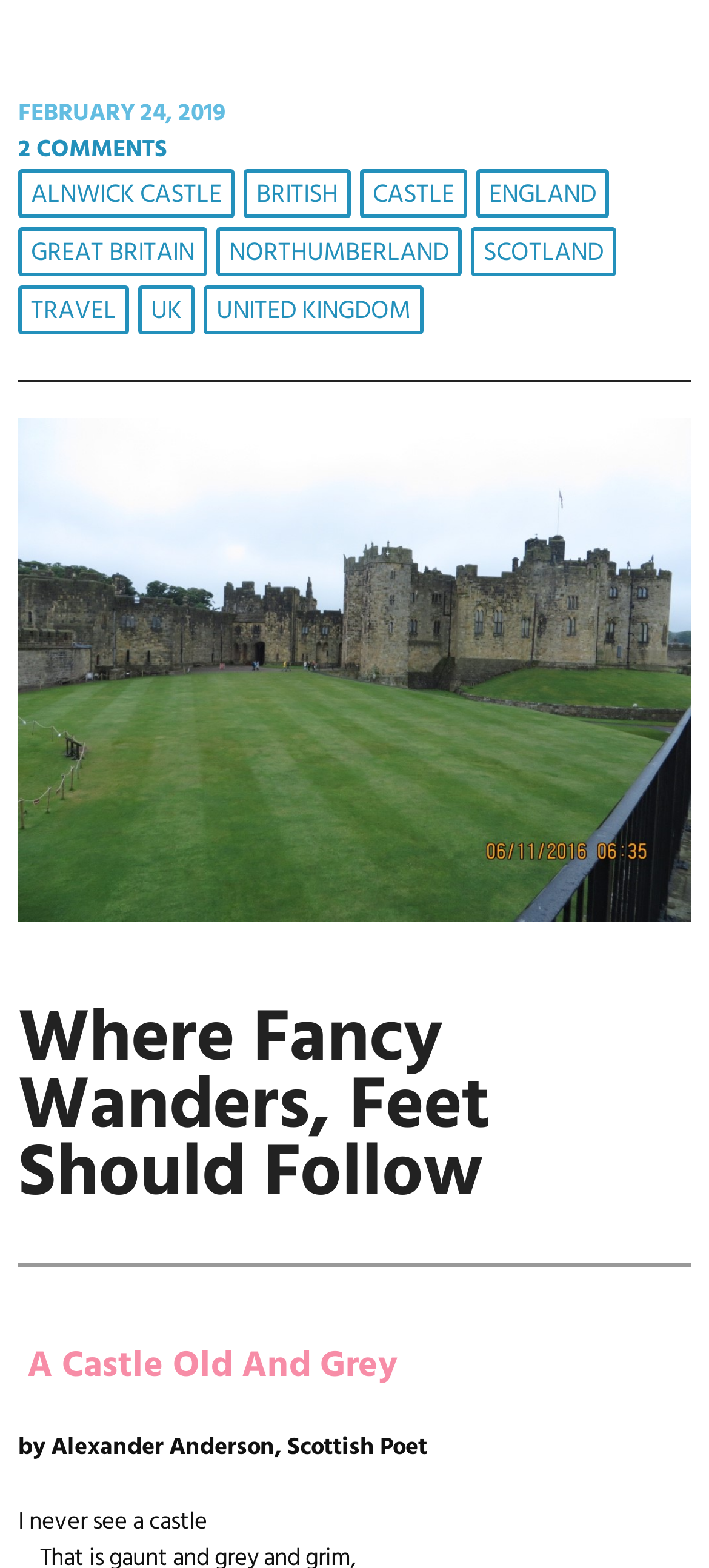Please mark the bounding box coordinates of the area that should be clicked to carry out the instruction: "visit the permalink".

[0.026, 0.572, 0.974, 0.596]